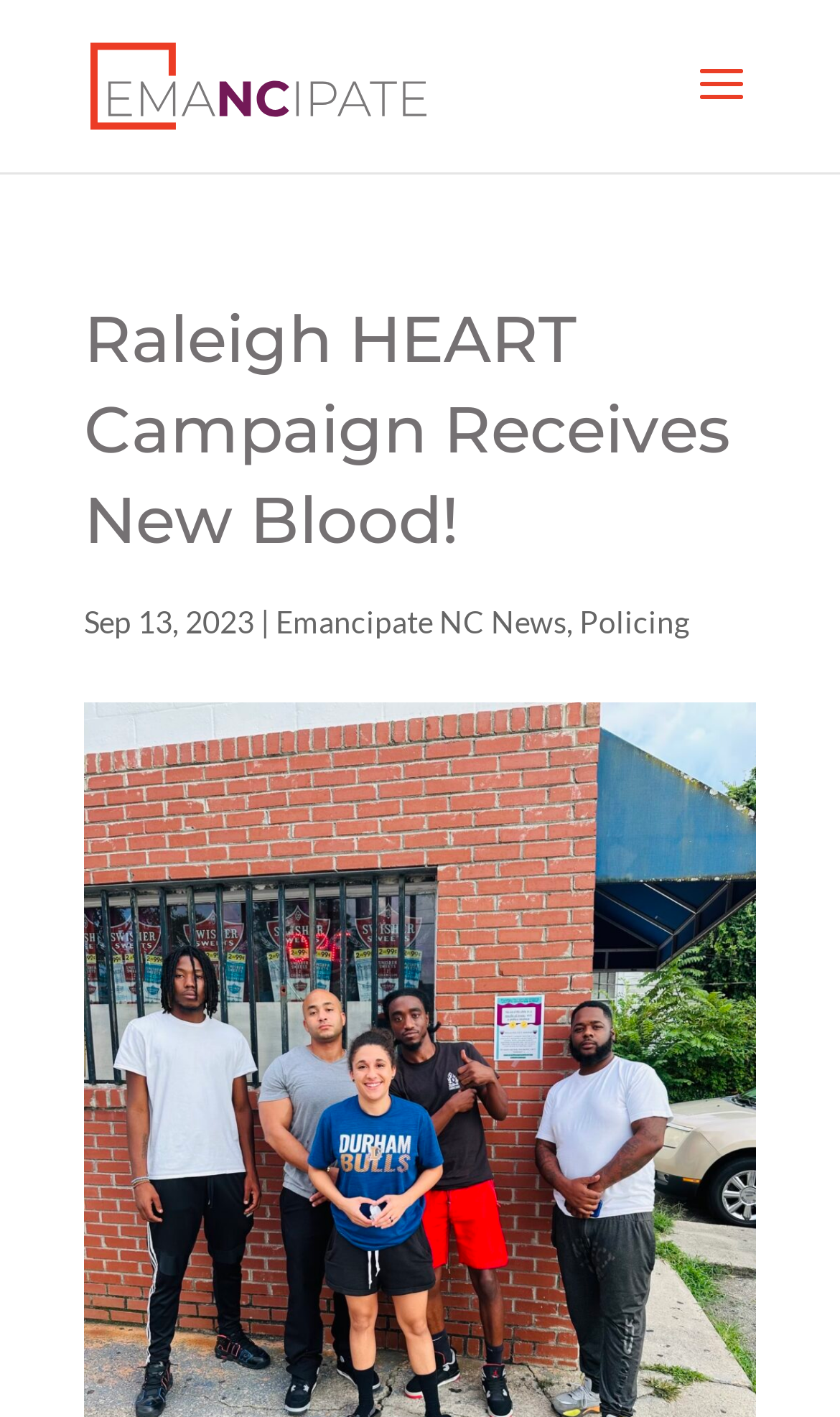Please determine the bounding box coordinates for the element with the description: "alt="Emancipate North Carolina"".

[0.108, 0.04, 0.508, 0.074]